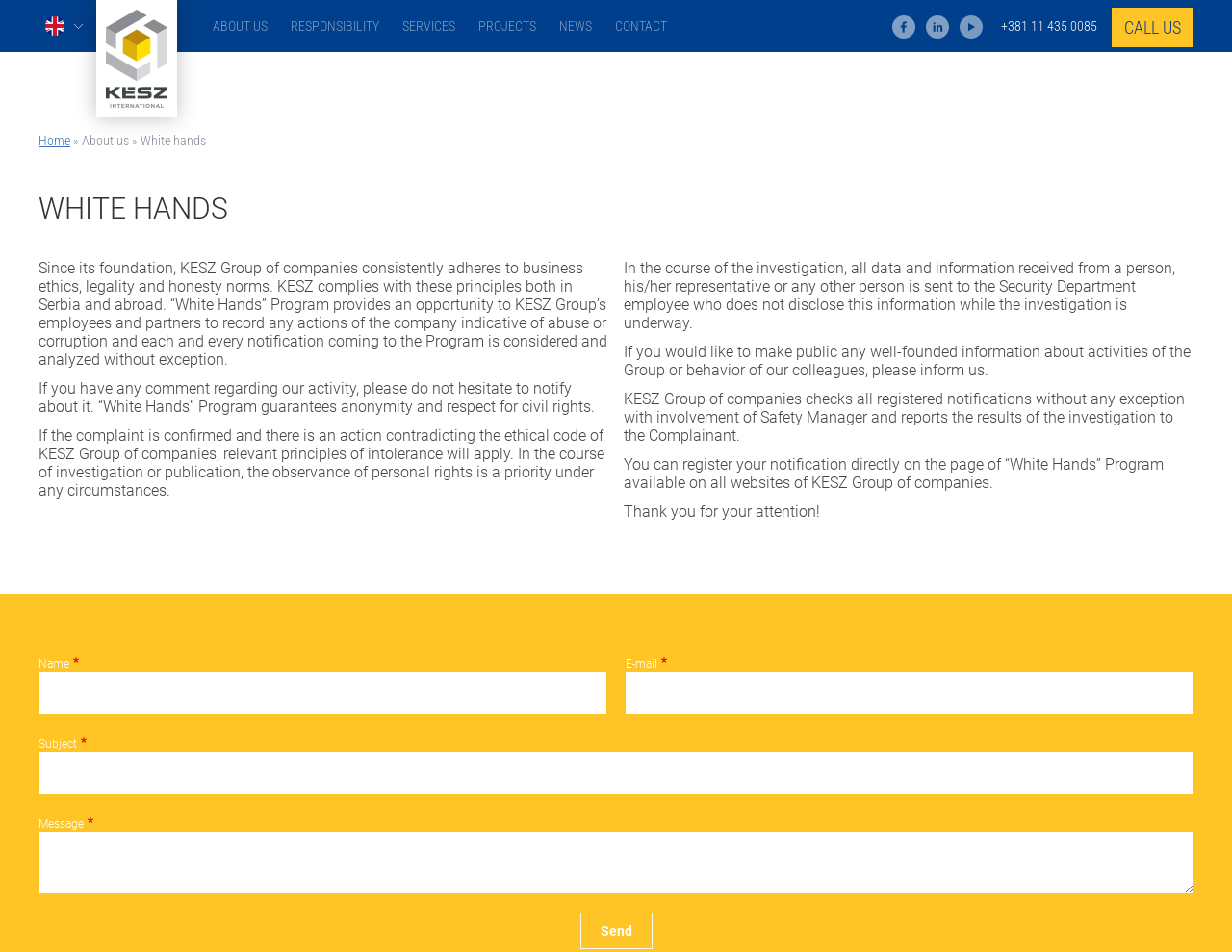Please identify the bounding box coordinates of the element's region that I should click in order to complete the following instruction: "Click the 'Home' link". The bounding box coordinates consist of four float numbers between 0 and 1, i.e., [left, top, right, bottom].

[0.078, 0.0, 0.144, 0.123]